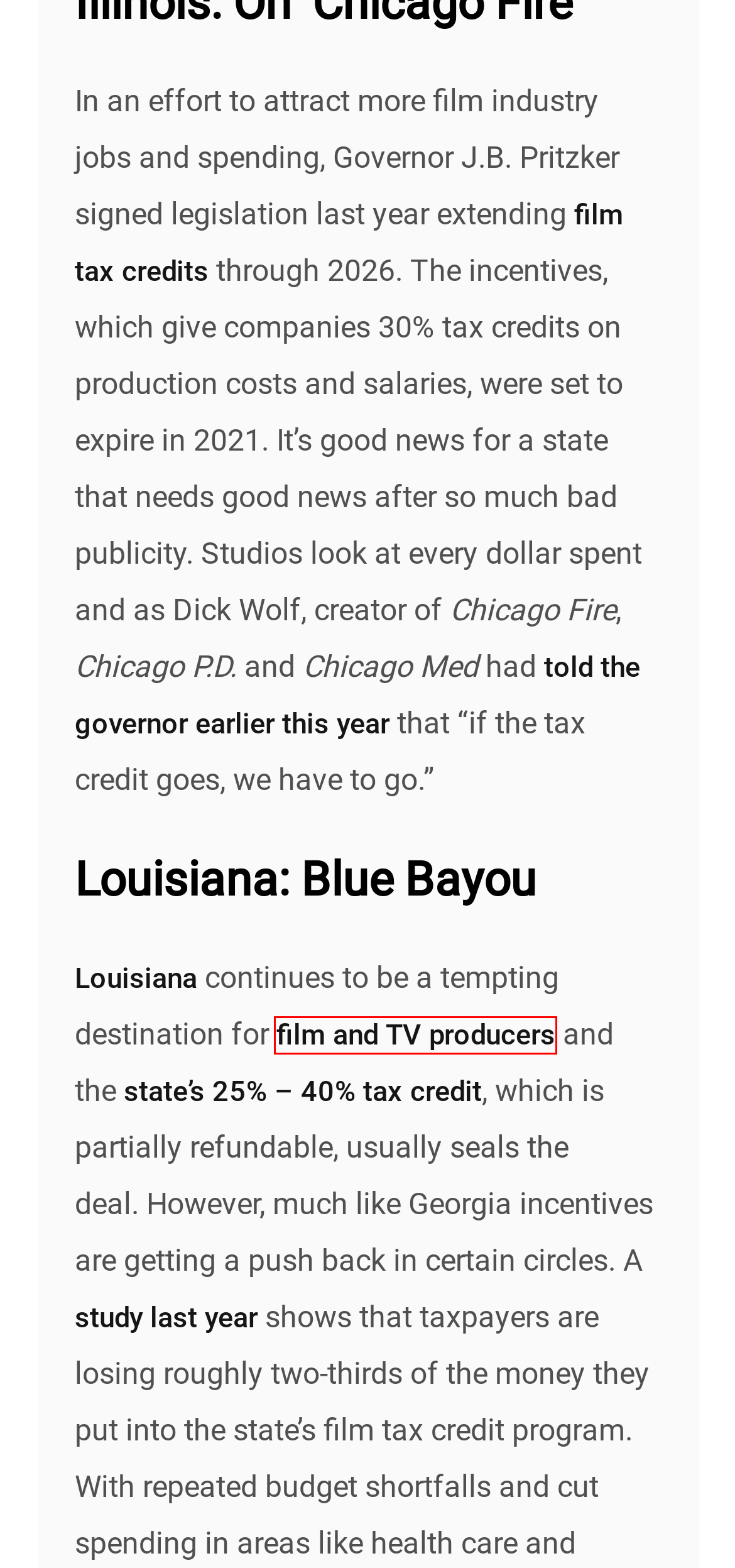Look at the screenshot of a webpage that includes a red bounding box around a UI element. Select the most appropriate webpage description that matches the page seen after clicking the highlighted element. Here are the candidates:
A. Louisiana
B. Film Production Incentives | Production Incentives Update
C. Commercial Tax Credit Program | Empire State Development
D. Motion Picture Production Program
E. Denver Video Production | About Us | Movie Mogul Productions
F. Video Production Denver | Movie Mogul Productions | Colorado
G. Finding the Right Location - Movie Mogul
H. Video Production Companies Near Me | Movie Mogul Productions

E